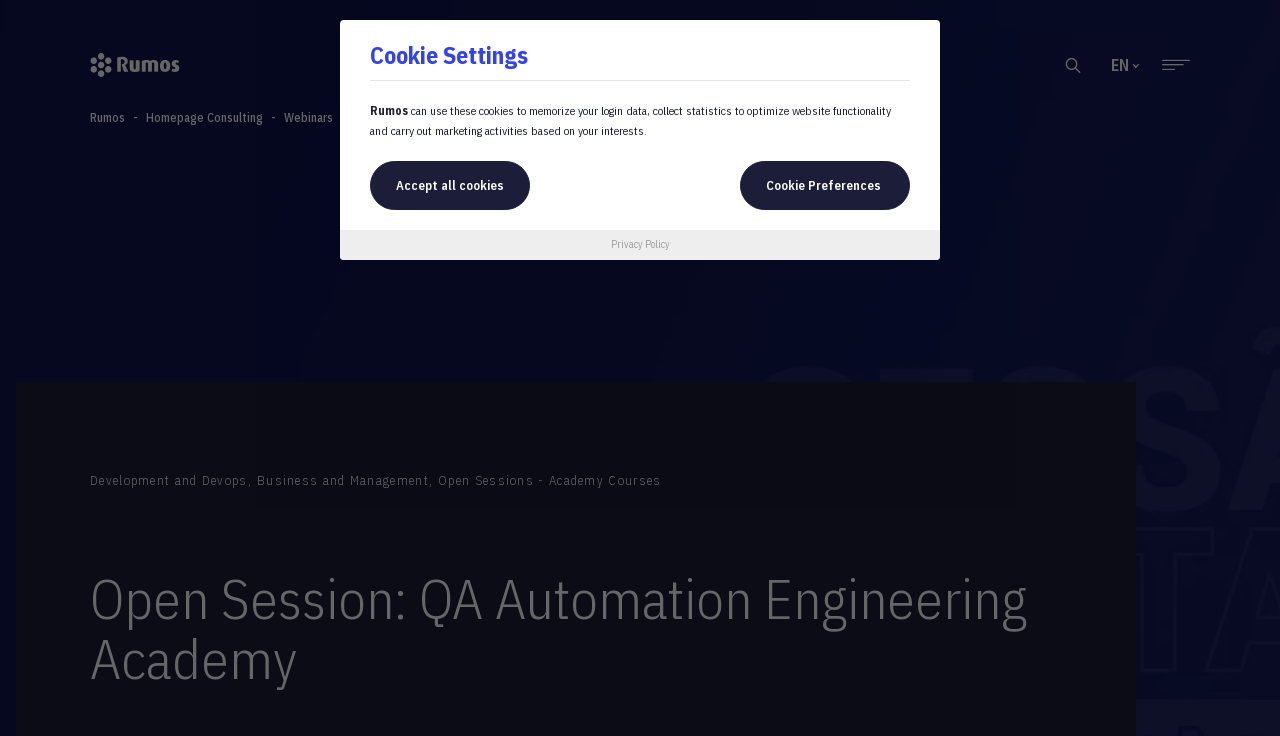Specify the bounding box coordinates of the area to click in order to execute this command: 'Click the logo'. The coordinates should consist of four float numbers ranging from 0 to 1, and should be formatted as [left, top, right, bottom].

[0.07, 0.072, 0.141, 0.104]